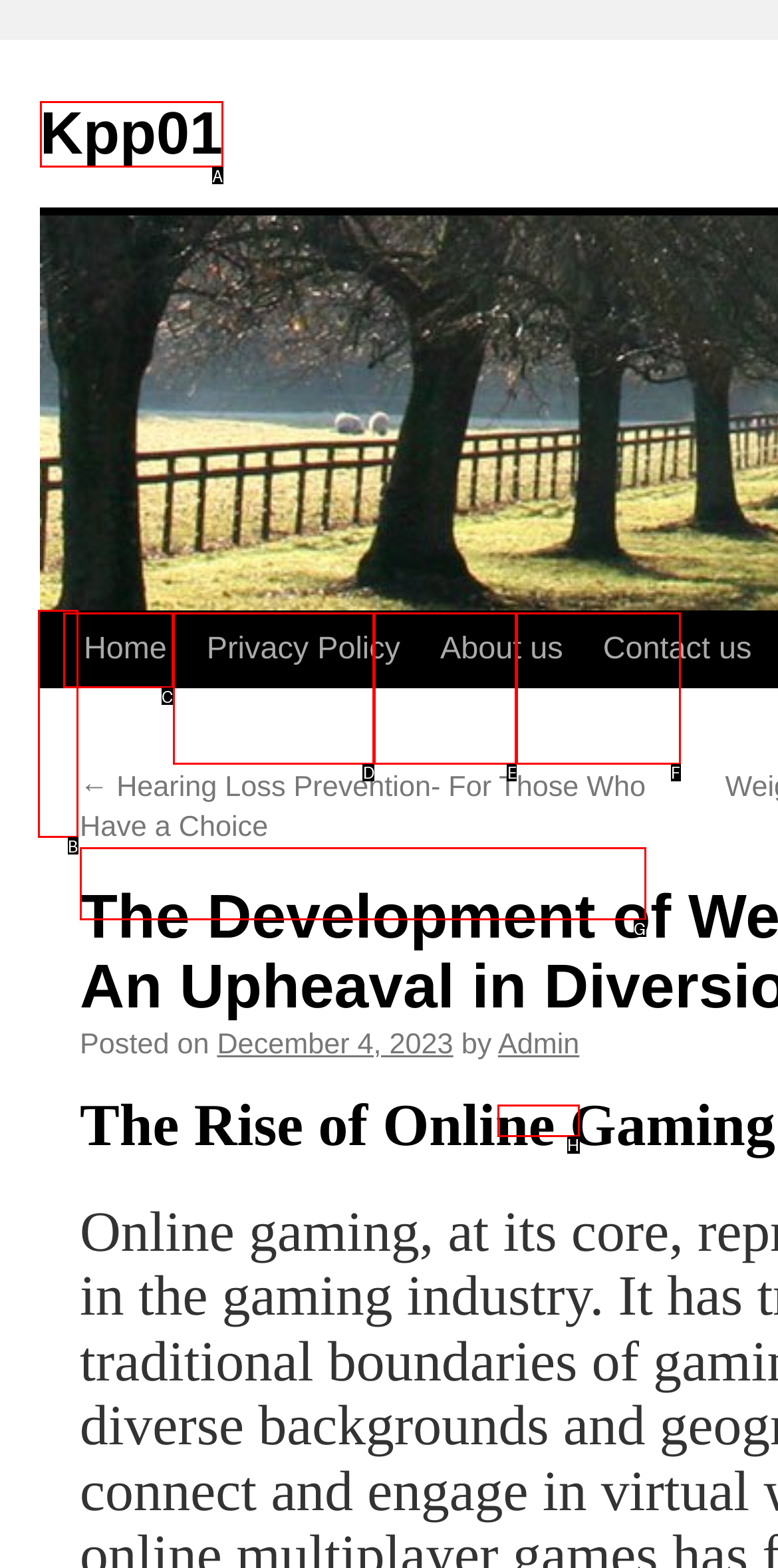Based on the given description: Contact us, determine which HTML element is the best match. Respond with the letter of the chosen option.

F